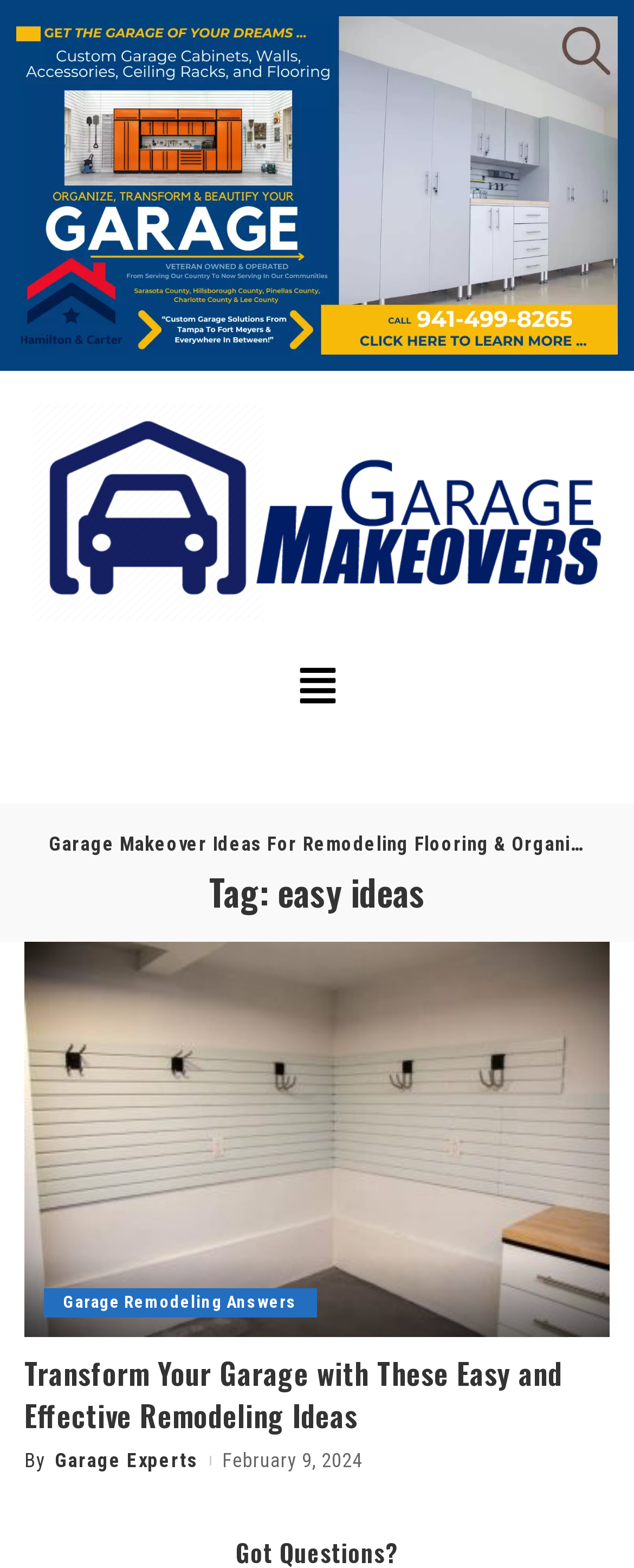Provide a single word or phrase to answer the given question: 
What type of content can be found on this webpage?

Remodeling Ideas and Answers